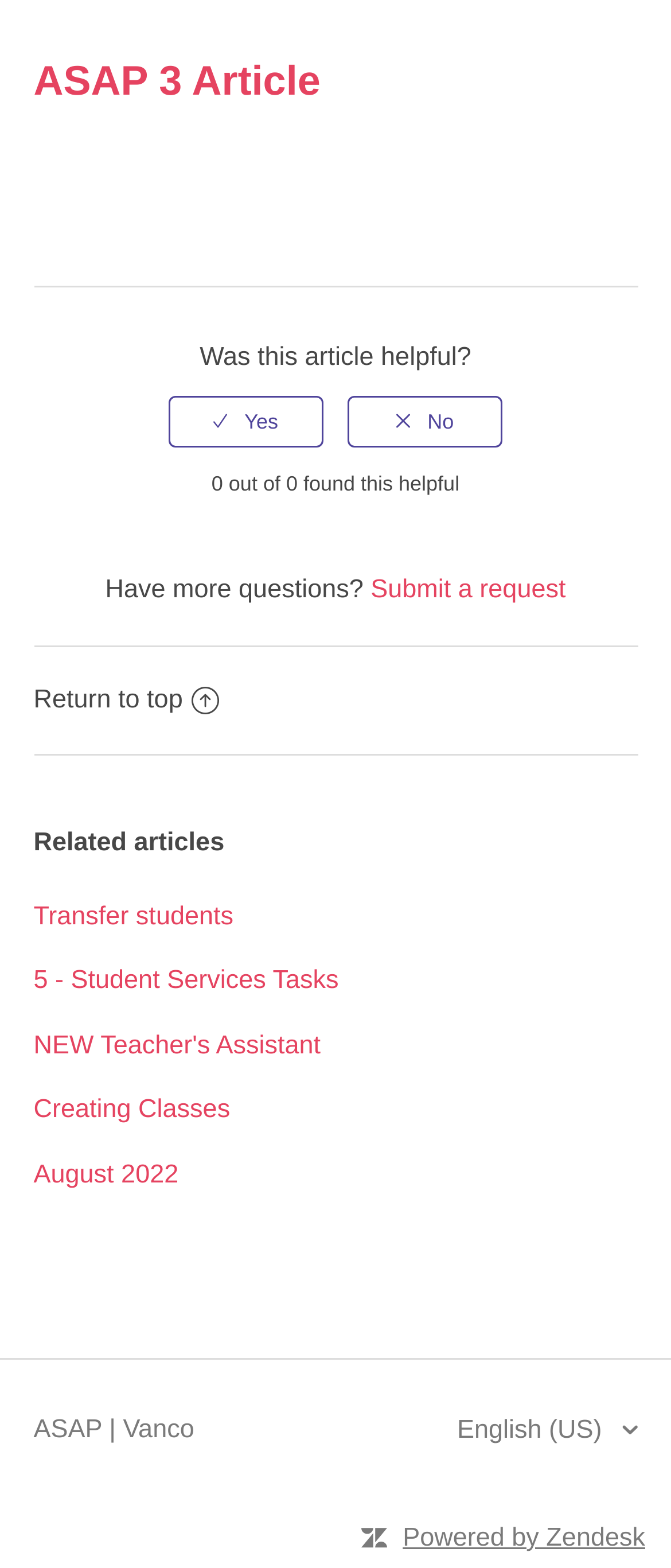Identify the bounding box coordinates of the specific part of the webpage to click to complete this instruction: "Click on 'Return to top'".

[0.05, 0.412, 0.95, 0.481]